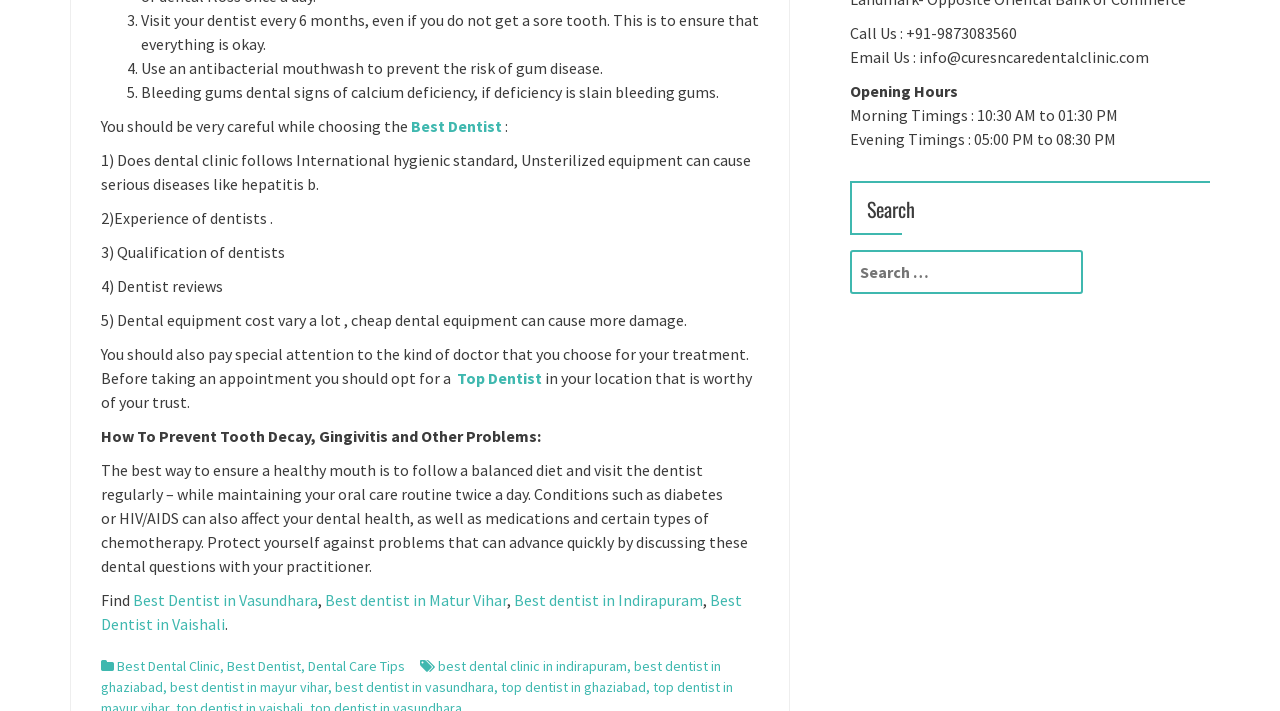Identify the bounding box coordinates of the section to be clicked to complete the task described by the following instruction: "Search for a dentist". The coordinates should be four float numbers between 0 and 1, formatted as [left, top, right, bottom].

[0.664, 0.351, 0.846, 0.413]